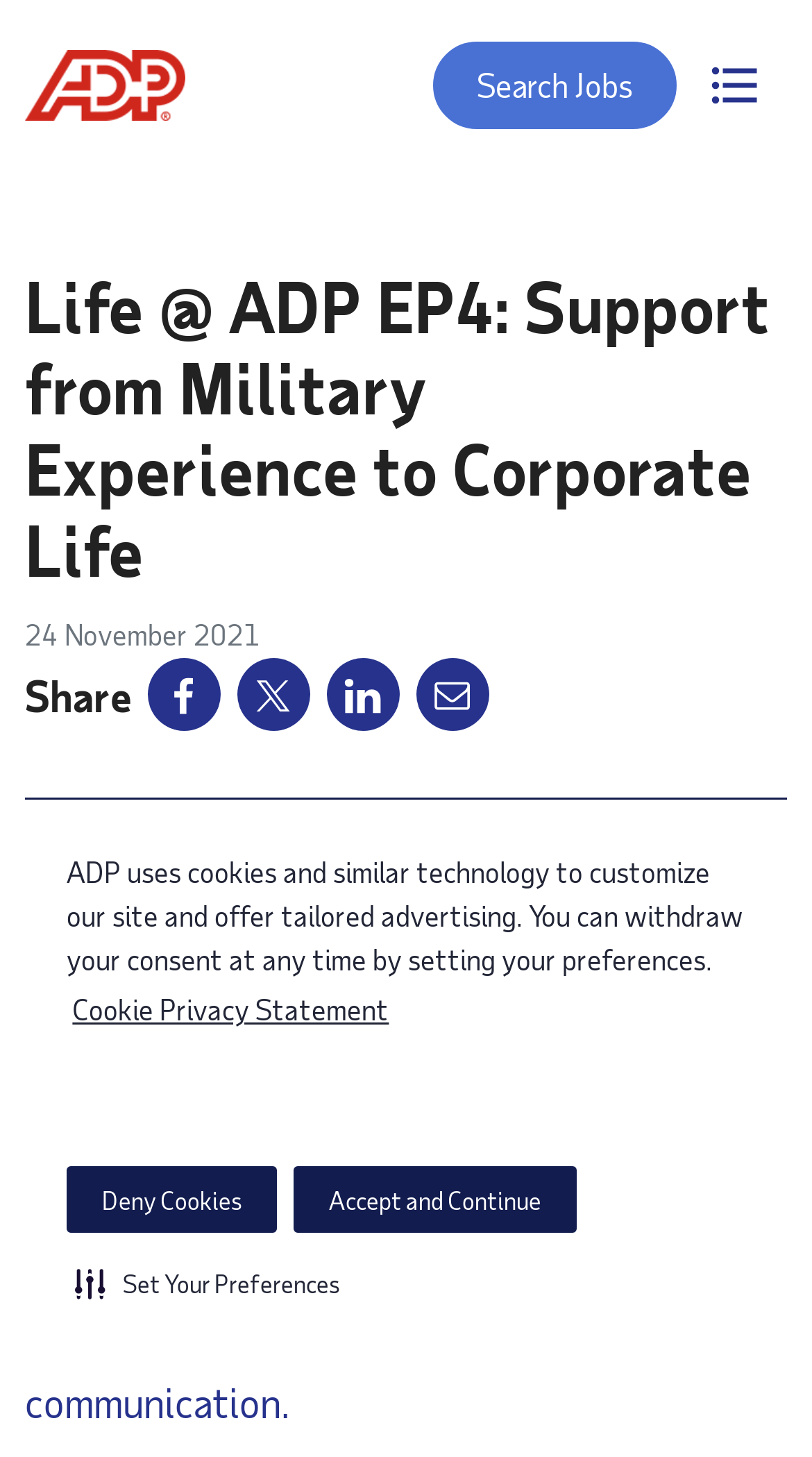Detail the various sections and features present on the webpage.

This webpage is about the podcast "Life @ ADP EP4: Military Experience to Corporate Life" on the ADP Tech Careers website. At the top of the page, there is a cookie consent dialog with a description, links, and buttons to manage cookie preferences. Below the dialog, there is a logo of ADP Tech Careers on the top left, a search jobs link on the top right, and a toggle navigation button on the top right corner.

The main content of the page is divided into sections. The first section has a heading that reads "Life @ ADP EP4: Support from Military Experience to Corporate Life" and a subheading with the date "24 November 2021". Below the heading, there are social media links to share the content on Facebook, X, LinkedIn, and Email.

The next section features an illustrated image of a group of men and women in different hair and skin colors with a podcast logo "Life@ADP" on top. This image takes up most of the page's width.

Finally, at the bottom of the page, there is a brief summary of the podcast episode, which reads "An inspiring episode for those who are interested in learning effective communication."